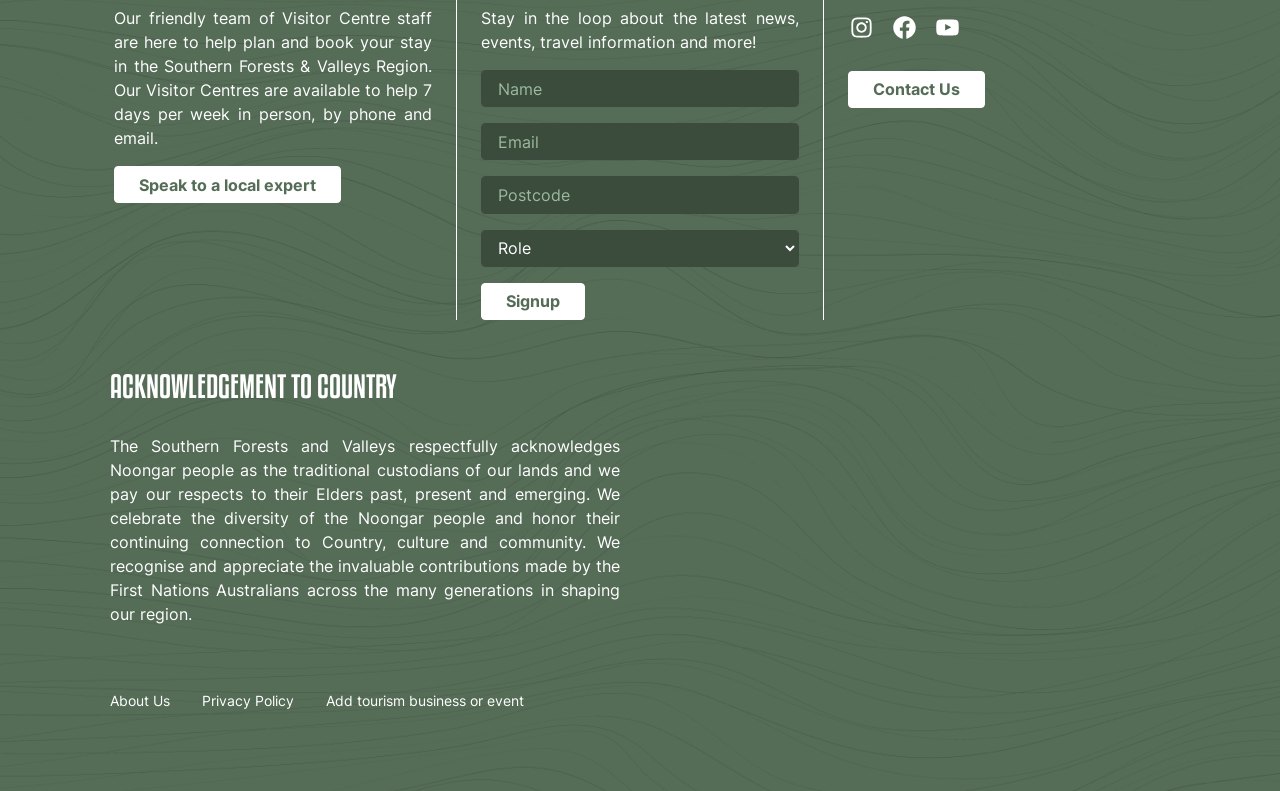Provide the bounding box coordinates of the area you need to click to execute the following instruction: "Check the 'Copyright' information".

None